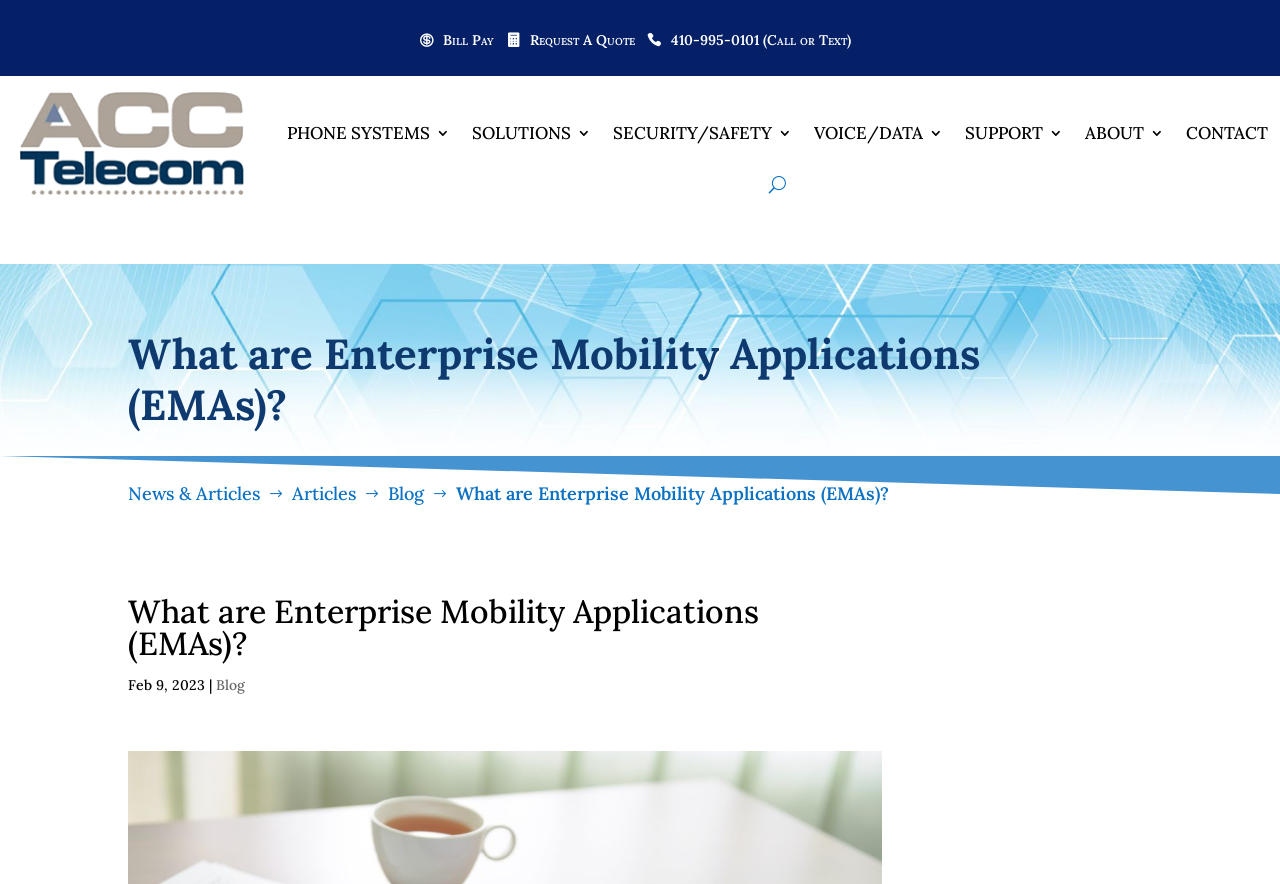Construct a comprehensive caption that outlines the webpage's structure and content.

The webpage is about ACC Telecom, a company that offers enterprise mobility applications and other services. At the top left corner, there is a link to "ACC Telecom Columbia, MD" accompanied by an image. To the right of this link, there are several links to different sections of the website, including "PHONE SYSTEMS", "SOLUTIONS", "SECURITY/SAFETY", "VOICE/DATA", "SUPPORT", "ABOUT", and "CONTACT".

Below these links, there is a heading that reads "What are Enterprise Mobility Applications (EMAs)?" which is also the title of the webpage. Underneath this heading, there are three links to "News & Articles", "Articles", and "Blog". To the right of these links, there is a static text displaying a dollar sign.

Further down, there is a section that appears to be a blog post or article. The title of the article is "What are Enterprise Mobility Applications (EMAs)?" and it is dated "Feb 9, 2023". There is also a link to the "Blog" section at the bottom of this article.

At the top right corner, there are three links to "Bill Pay", "Request A Quote", and a phone number "410-995-0101 (Call or Text)". There is also a button with a "U" icon and an accessibility toolbar button at the bottom right corner.